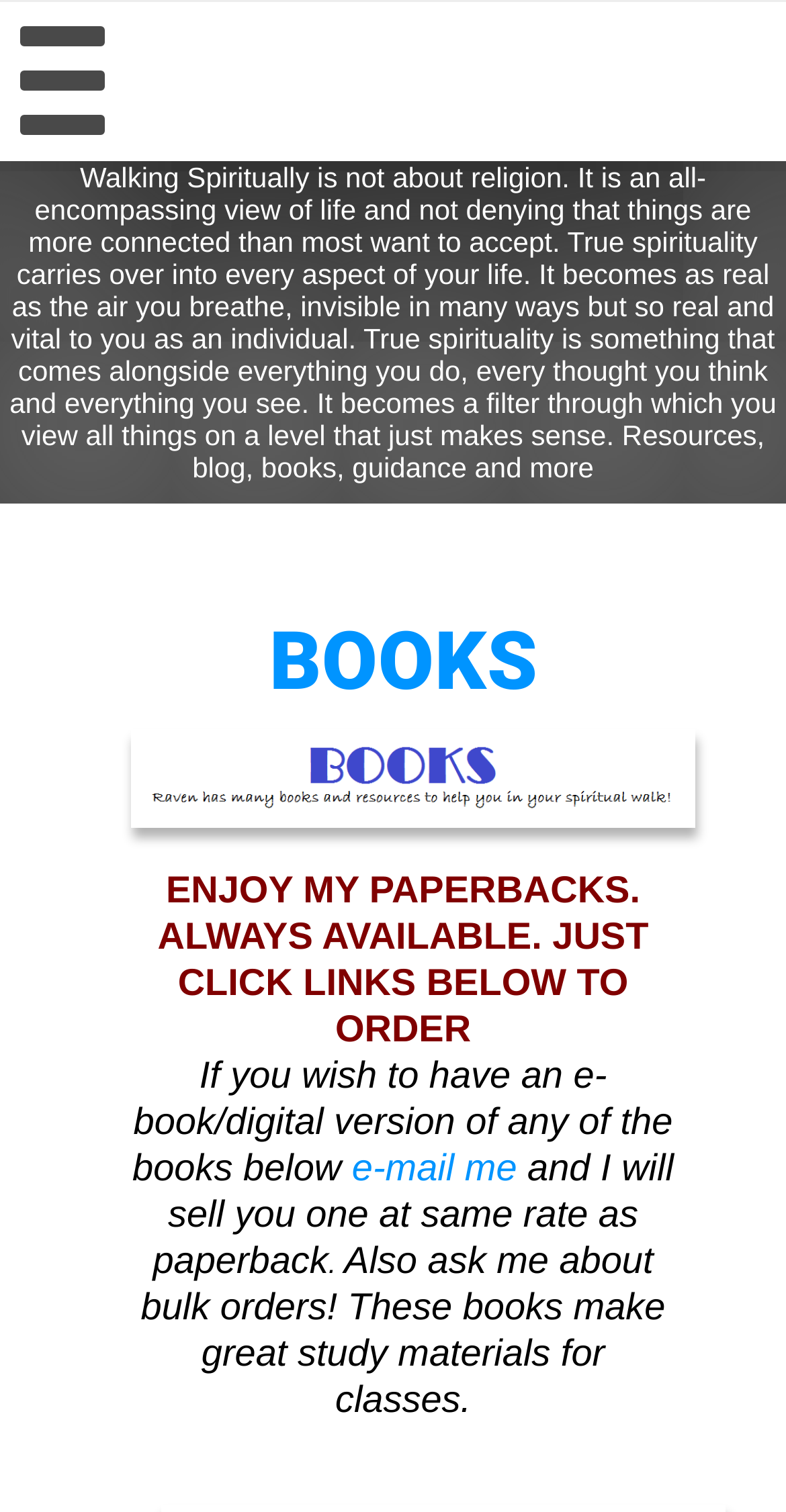Describe the webpage in detail, including text, images, and layout.

This webpage is focused on spiritual growth and personal development, with a prominent heading "BOOKS" at the top center of the page. Below the heading, there is a brief description of what true spirituality means, followed by a section showcasing the author's paperback books. The book section is accompanied by an image and a paragraph of text explaining how to order digital versions of the books. 

On the top left of the page, there is a link to the website's main page, and on the top right, there is a small image. Below the book section, there is a call-to-action to spread the word about the website, followed by a row of social media links, including RSS, Follow by Email, Facebook, Twitter, Pinterest, and LinkedIn. Each social media link is accompanied by a small icon. 

Additionally, there are a few more social media links and sharing options scattered throughout the page, including a Facebook link at the top center, a Twitter link, a Pinterest link, and a LinkedIn link. The page also has a few more links and images, including a "Visit Us" link, a "Follow Me" link, and a "Tweet" link.